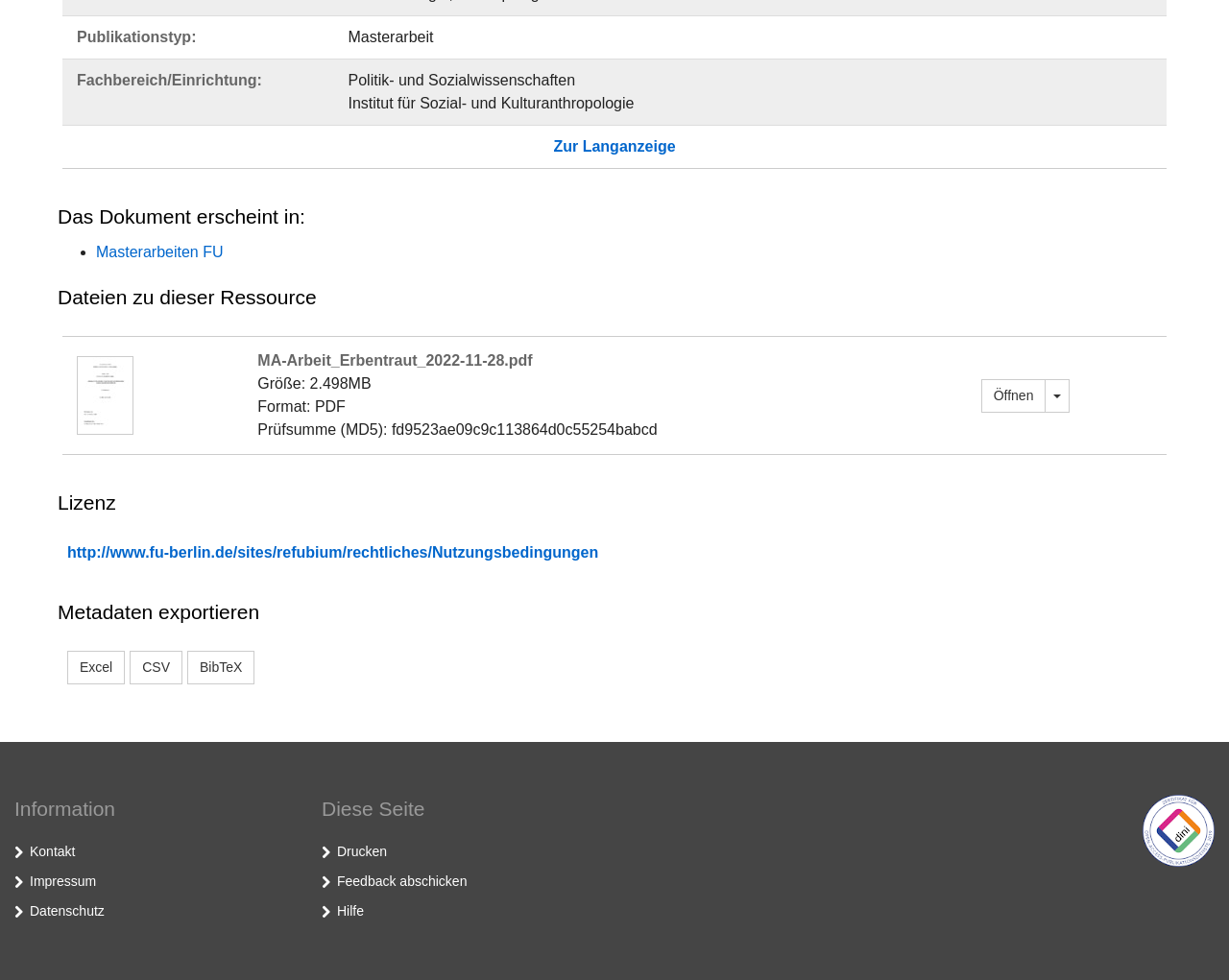Determine the bounding box coordinates for the area you should click to complete the following instruction: "View license information".

[0.055, 0.555, 0.487, 0.572]